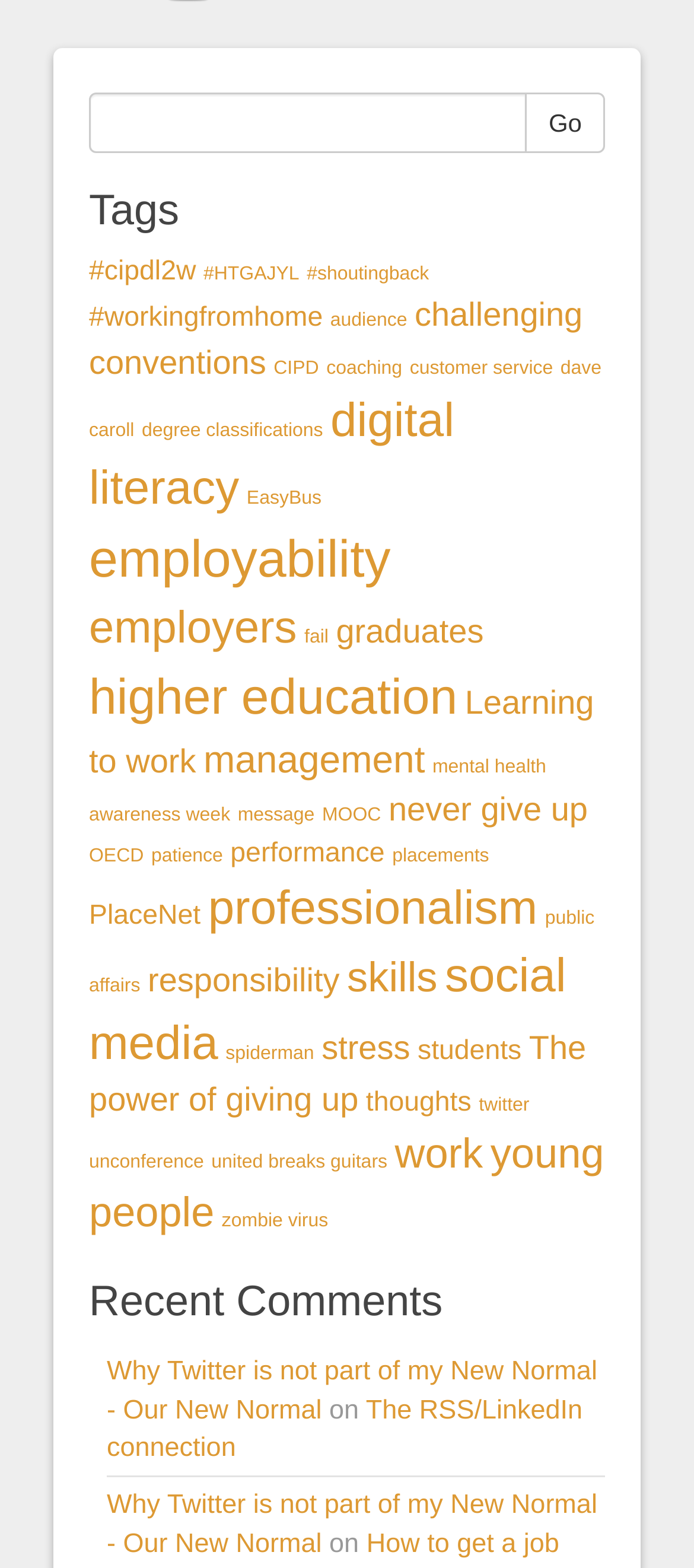Locate the coordinates of the bounding box for the clickable region that fulfills this instruction: "search for a tag".

[0.128, 0.058, 0.76, 0.097]